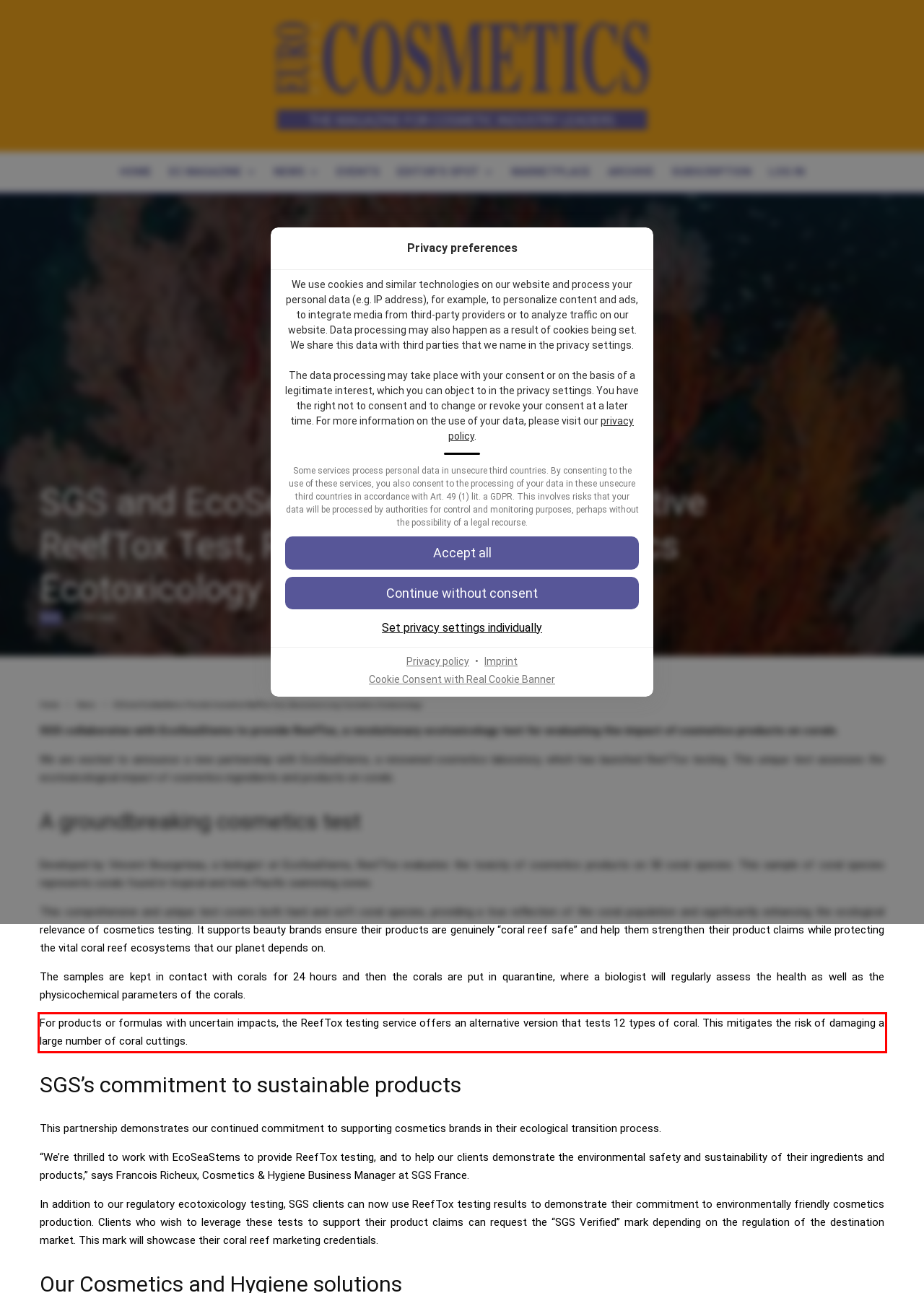Please examine the screenshot of the webpage and read the text present within the red rectangle bounding box.

For products or formulas with uncertain impacts, the ReefTox testing service offers an alternative version that tests 12 types of coral. This mitigates the risk of damaging a large number of coral cuttings.